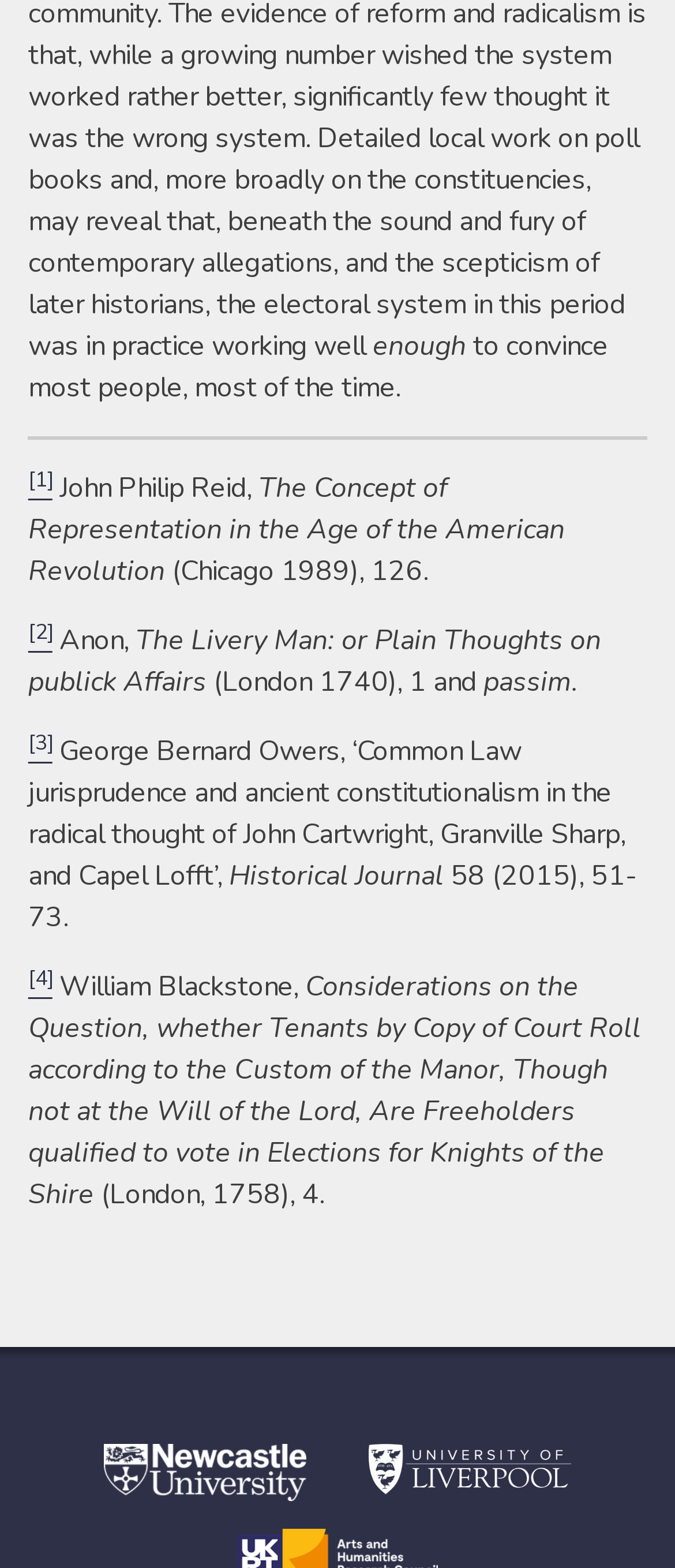Provide a brief response in the form of a single word or phrase:
What is the year of the last reference?

1758